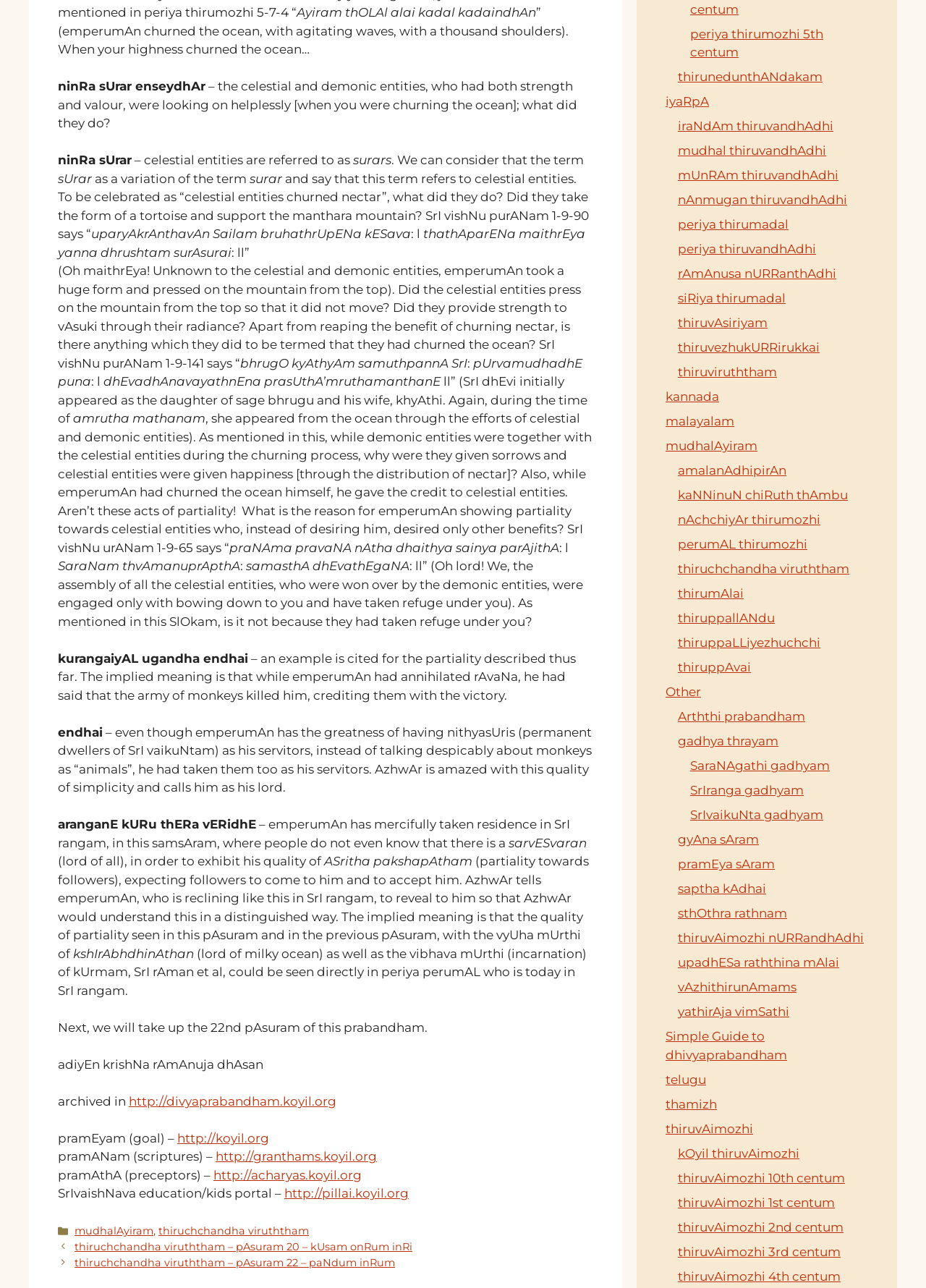What is the location of the lord's residence?
Using the image, give a concise answer in the form of a single word or short phrase.

SrI rangam